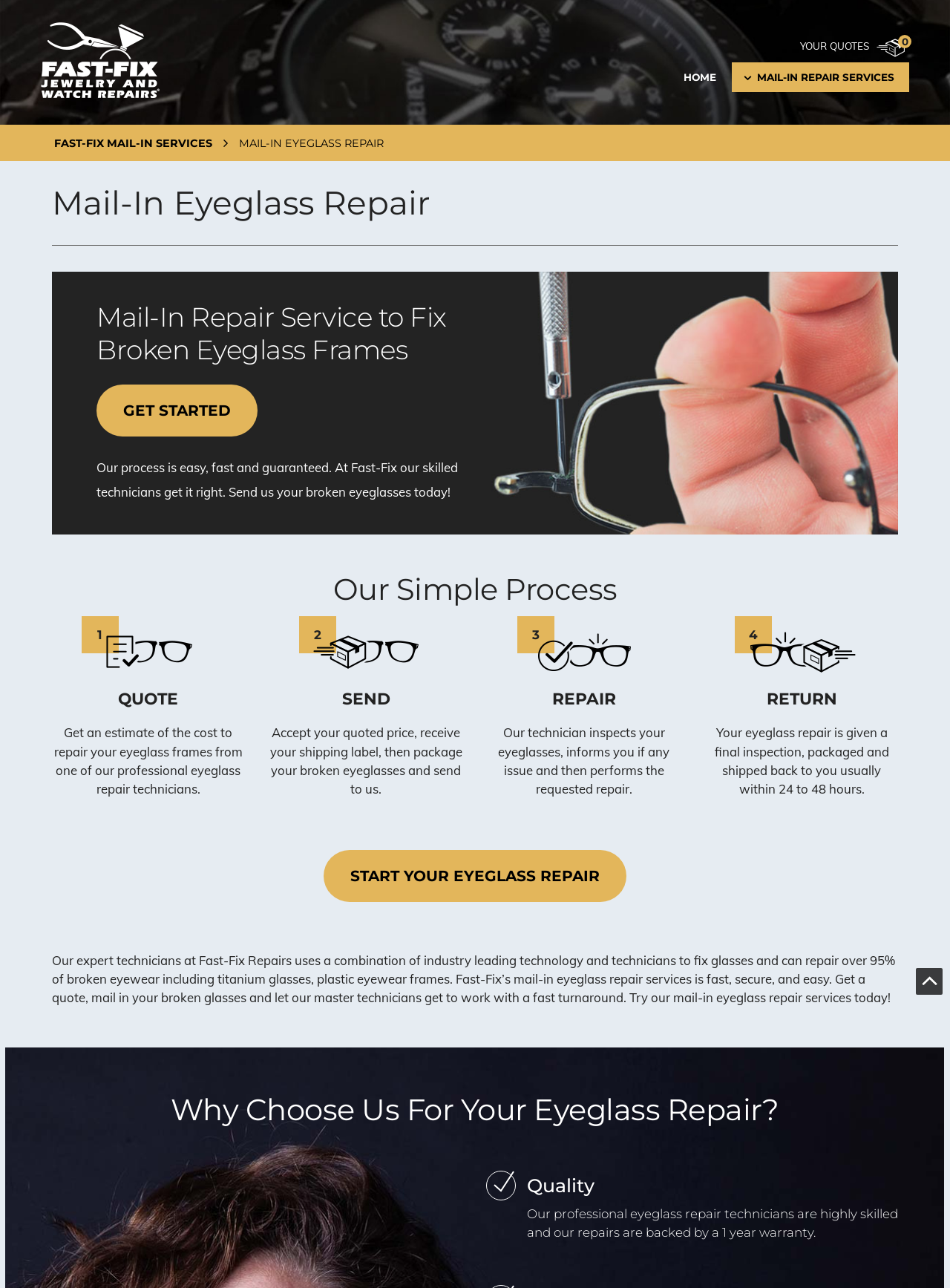Find the bounding box coordinates of the clickable area required to complete the following action: "Click the 'YOUR QUOTES' link".

[0.842, 0.025, 0.957, 0.048]